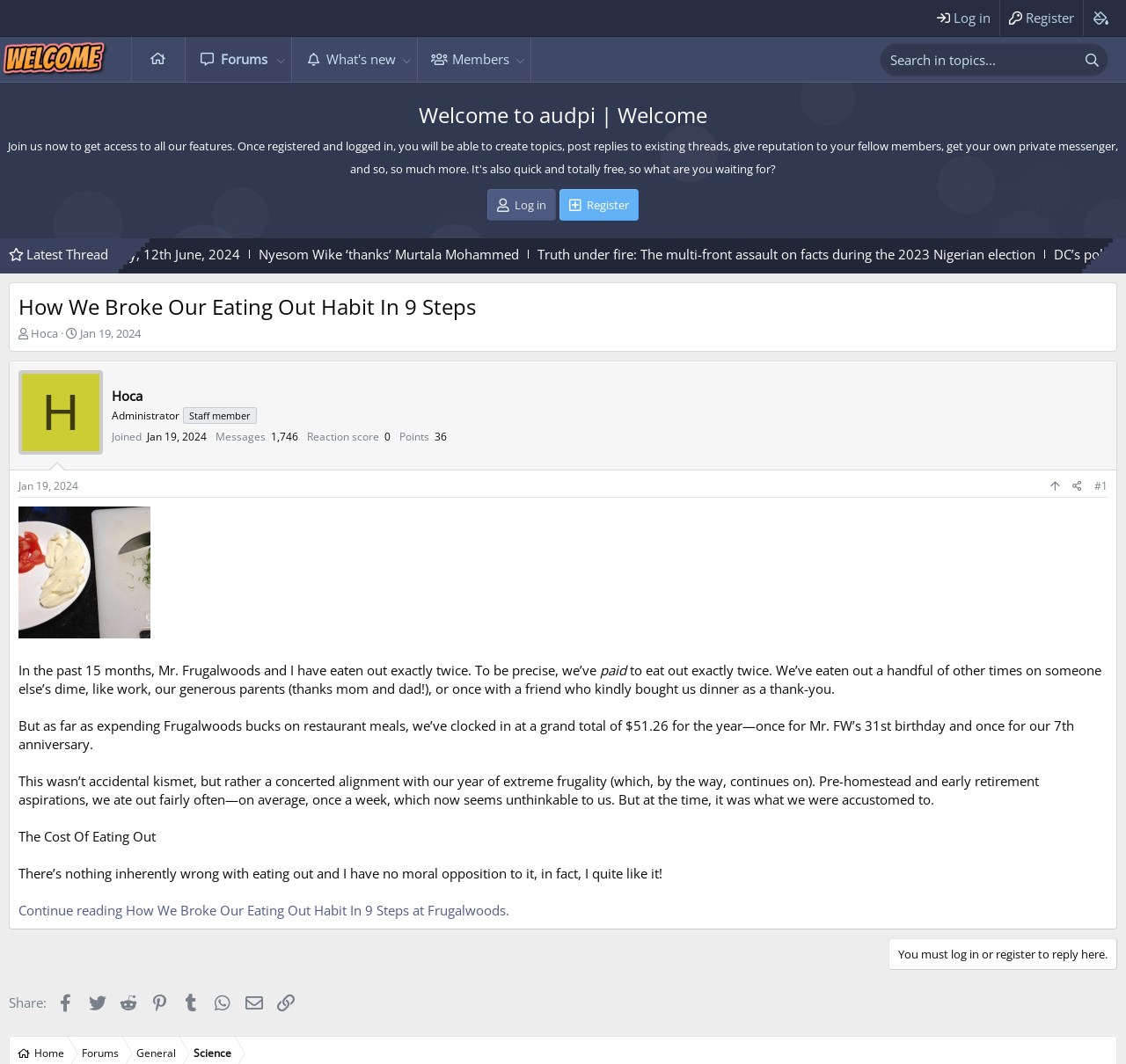Indicate the bounding box coordinates of the element that must be clicked to execute the instruction: "Log in to the forum". The coordinates should be given as four float numbers between 0 and 1, i.e., [left, top, right, bottom].

[0.433, 0.177, 0.494, 0.207]